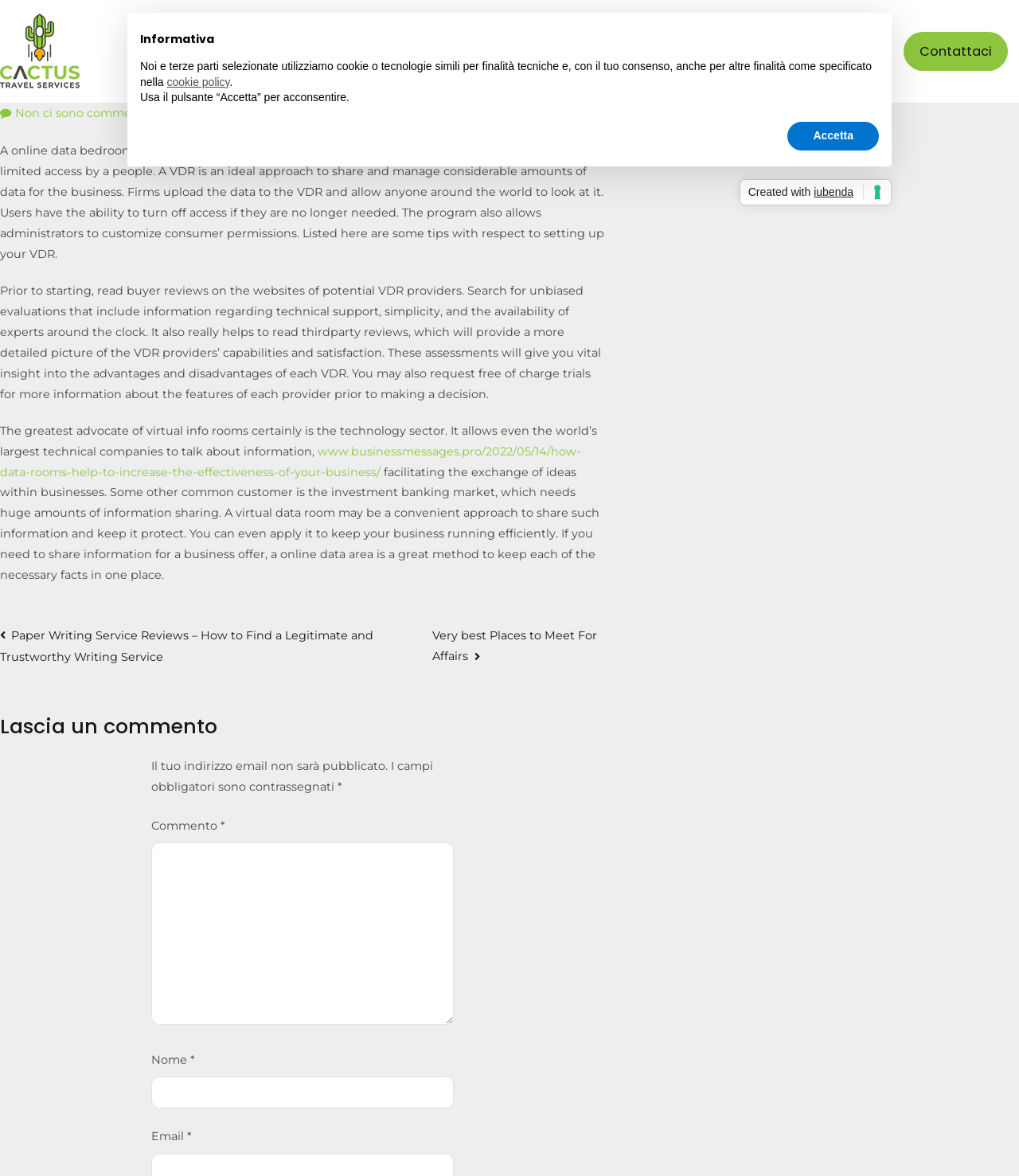Identify the bounding box for the UI element specified in this description: "alt="Logo: The Darkest Horse" title="the-darkest-horse-logo_white"". The coordinates must be four float numbers between 0 and 1, formatted as [left, top, right, bottom].

None